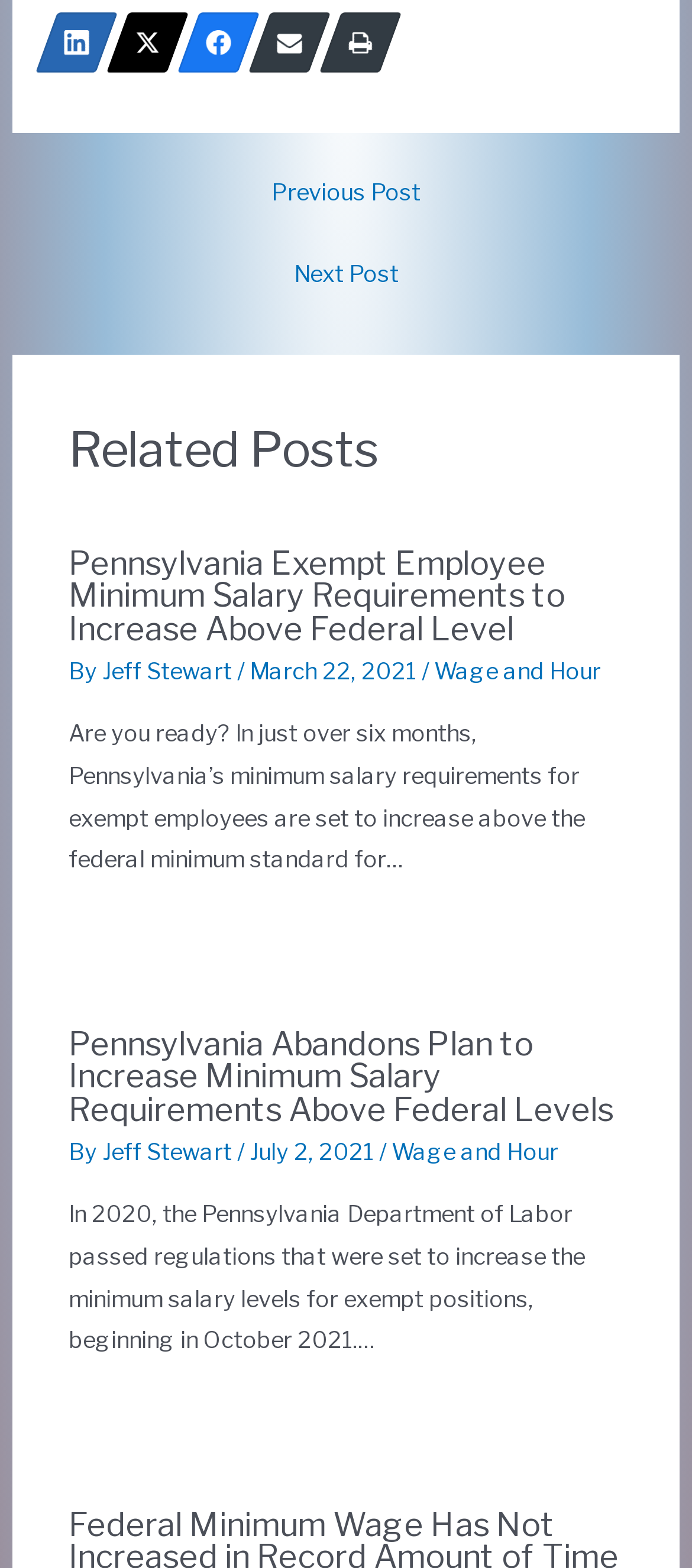Identify the bounding box coordinates of the clickable region necessary to fulfill the following instruction: "Read Pennsylvania Exempt Employee Minimum Salary Requirements to Increase Above Federal Level". The bounding box coordinates should be four float numbers between 0 and 1, i.e., [left, top, right, bottom].

[0.099, 0.349, 0.901, 0.41]